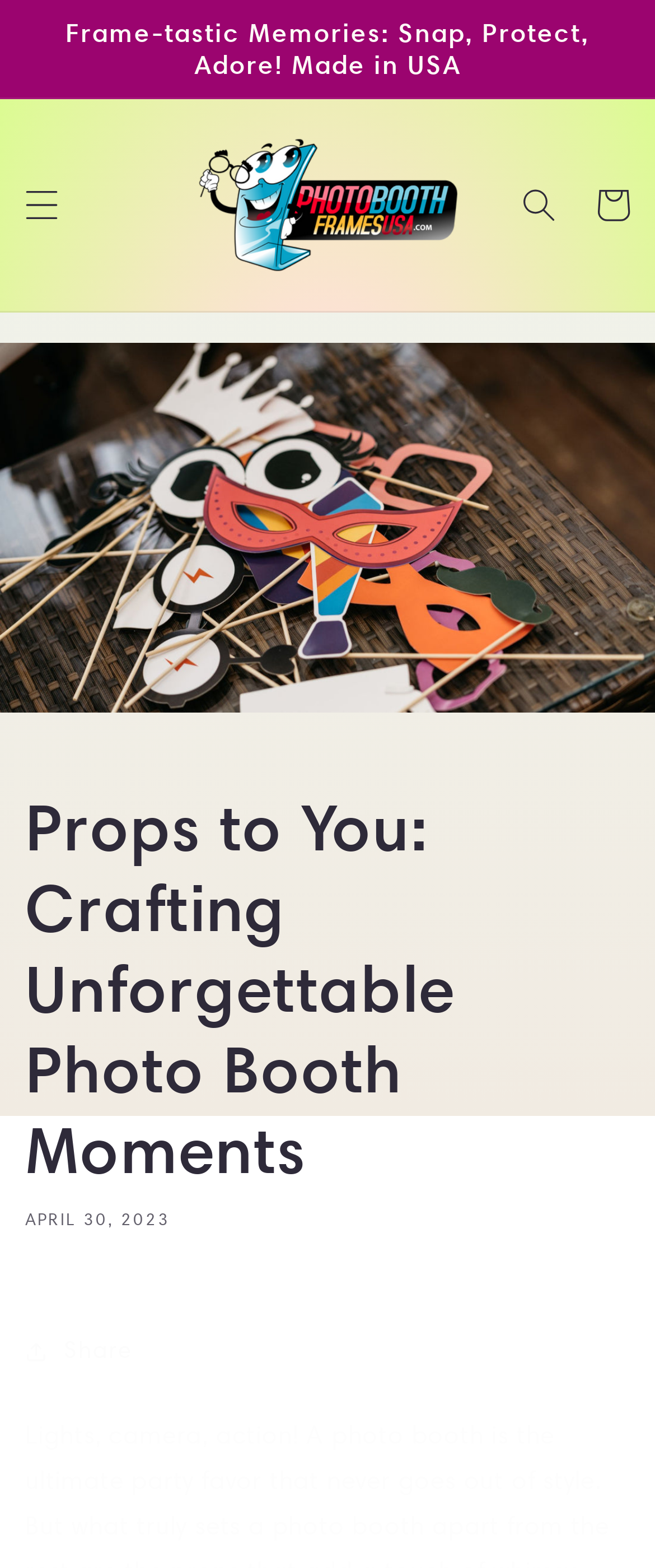Determine the bounding box for the described HTML element: "parent_node: Cart". Ensure the coordinates are four float numbers between 0 and 1 in the format [left, top, right, bottom].

[0.269, 0.074, 0.731, 0.187]